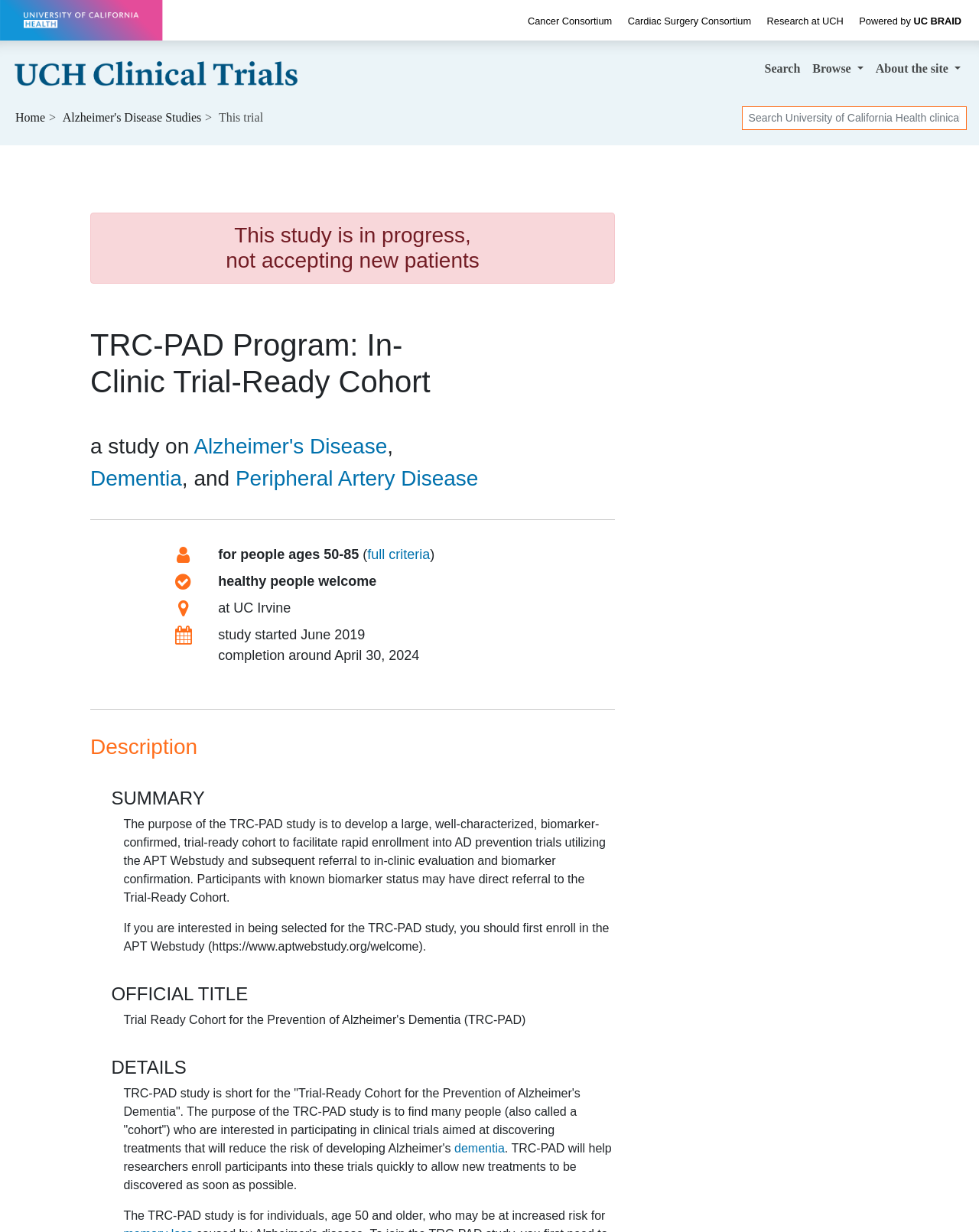Offer a meticulous caption that includes all visible features of the webpage.

This webpage is about a clinical trial for Alzheimer's disease and dementia at the University of California Health. At the top, there is a header section with links to various University of California Health websites, including the Cancer Consortium, Cardiac Surgery Consortium, and Research at UCH. Below this, there is a search bar and a button to browse clinical trials.

The main content of the page is about the TRC-PAD Program: In-Clinic Trial-Ready Cohort study. The study is described as being in progress, but not currently accepting new patients. There is a summary section that provides details about the study, including eligibility criteria, which is for people aged 50-85, and the location, which is at UC Irvine. The study started in June 2019 and is expected to be completed around April 30, 2024.

Below the summary, there is a description of the study, which explains that its purpose is to develop a large, well-characterized, biomarker-confirmed, trial-ready cohort to facilitate rapid enrollment into AD prevention trials. The description also provides information on how to participate in the study, including enrolling in the APT Webstudy.

Further down the page, there are additional sections, including an official title section, a details section, and a section that provides more information about the TRC-PAD study, including its purpose and what it aims to achieve. There are also several links to related terms, such as Alzheimer's disease and dementia.